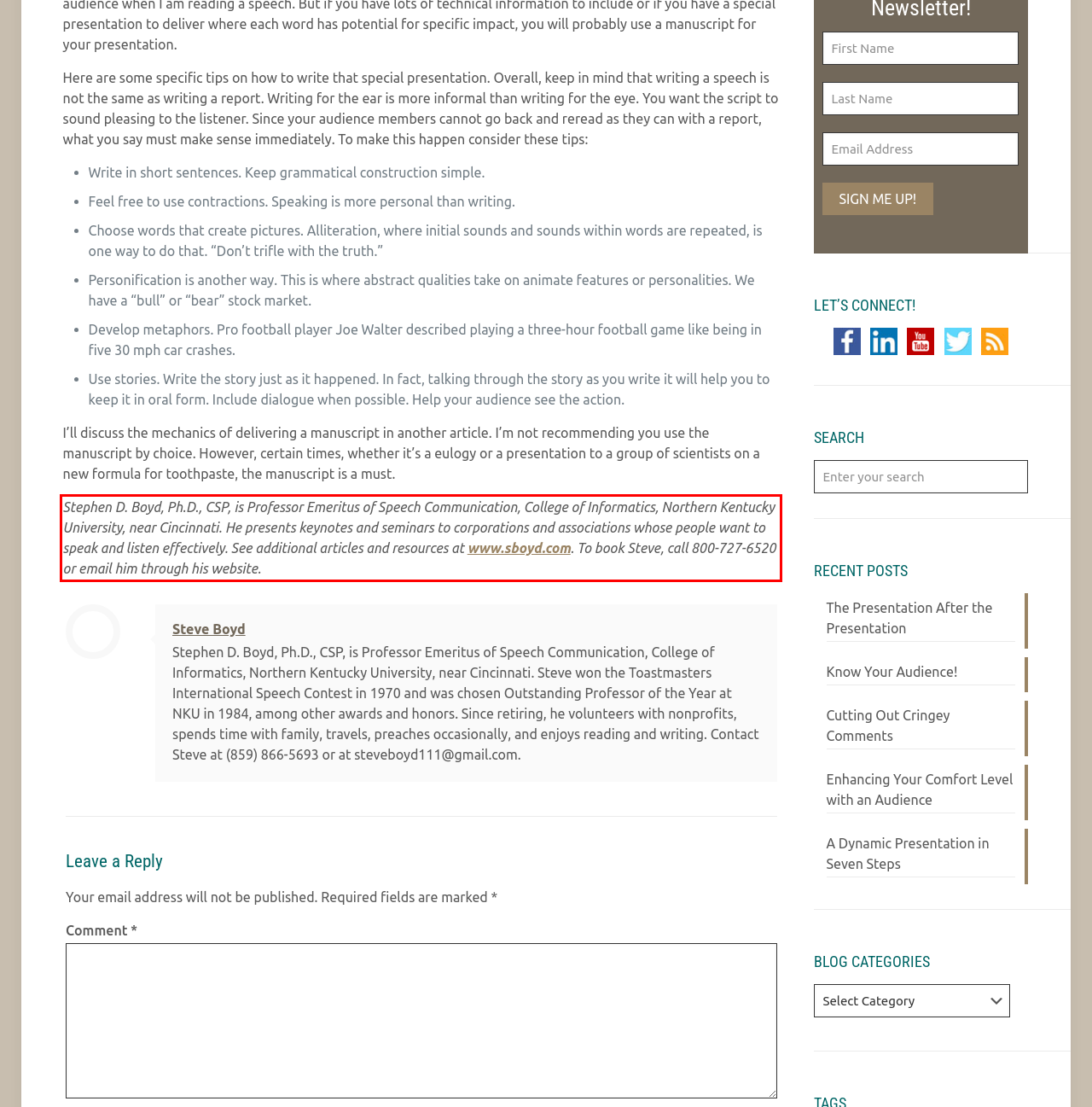Please perform OCR on the text content within the red bounding box that is highlighted in the provided webpage screenshot.

Stephen D. Boyd, Ph.D., CSP, is Professor Emeritus of Speech Communication, College of Informatics, Northern Kentucky University, near Cincinnati. He presents keynotes and seminars to corporations and associations whose people want to speak and listen effectively. See additional articles and resources at www.sboyd.com. To book Steve, call 800-727-6520 or email him through his website.